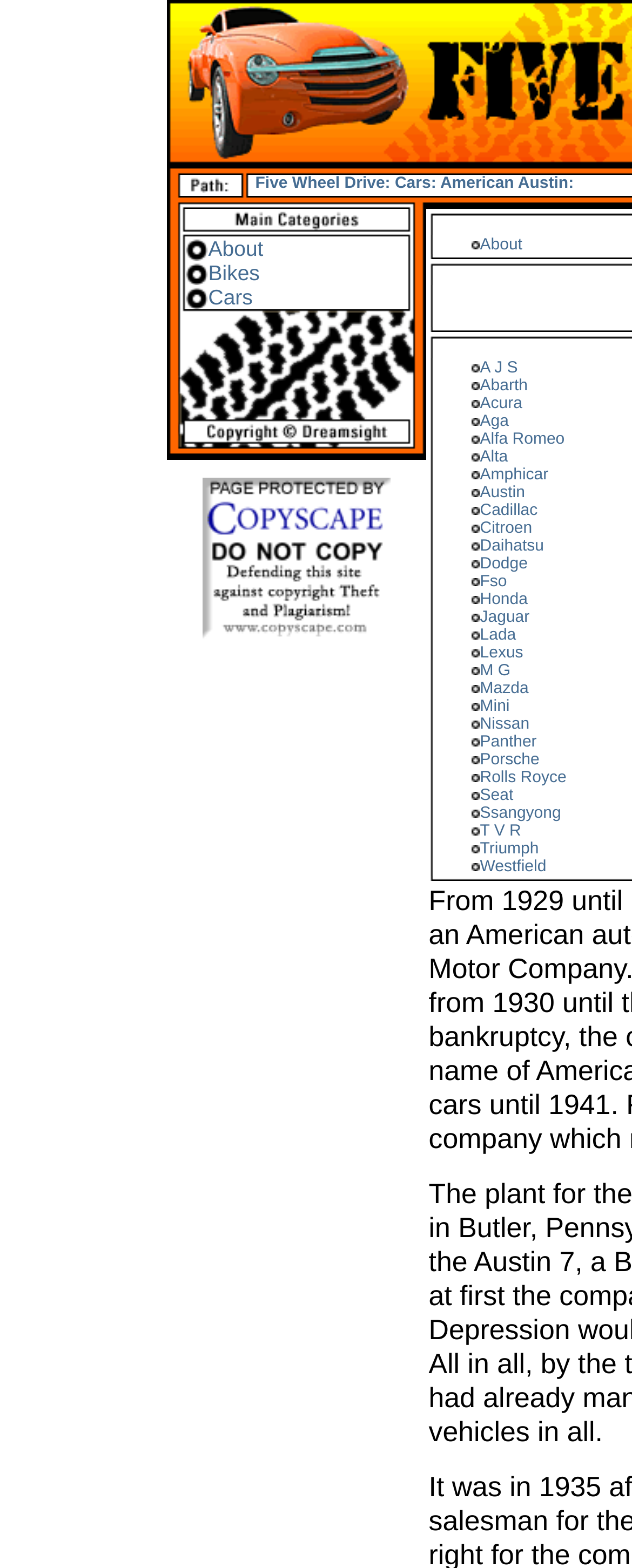How many images are present in the webpage?
Look at the image and answer with only one word or phrase.

10